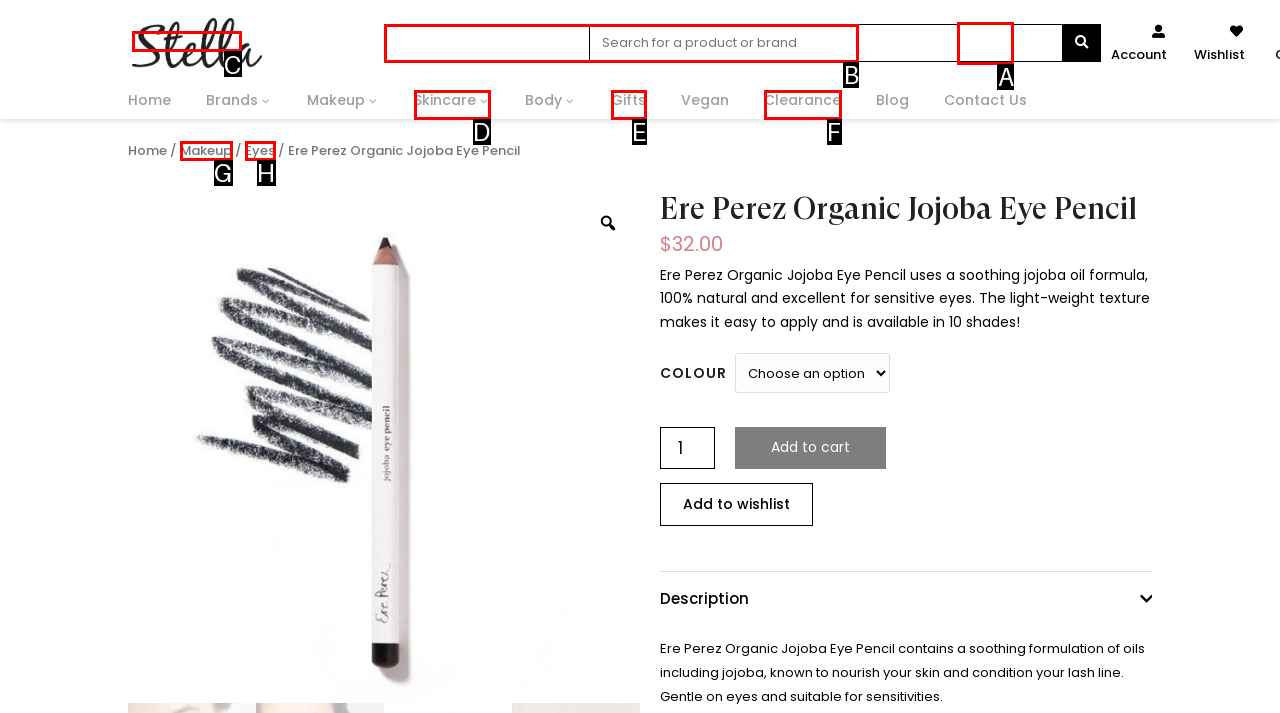Select the letter of the UI element that matches this task: Search for a product or brand
Provide the answer as the letter of the correct choice.

B